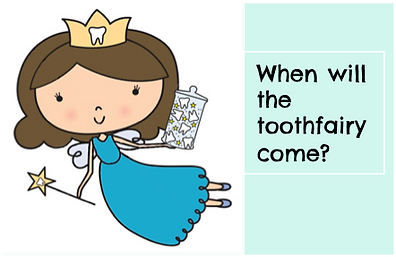Offer a detailed narrative of the image.

The image features a whimsical illustration of a cartoon tooth fairy, depicted as a cheerful young girl wearing a crown adorned with a tooth. She dons a flowing blue dress and holds a wand, symbolizing her magical role. In her other hand, she carries a small bag filled with shining stars, representing the lost teeth she collects. Next to her, bold text asks, "When will the tooth fairy come?" This playful design is aimed at children and their parents, linking to the concept of childhood dental experiences and the enchantment surrounding the tooth fairy. It serves as a visual and engaging prompt related to the dental care and experiences of young children.